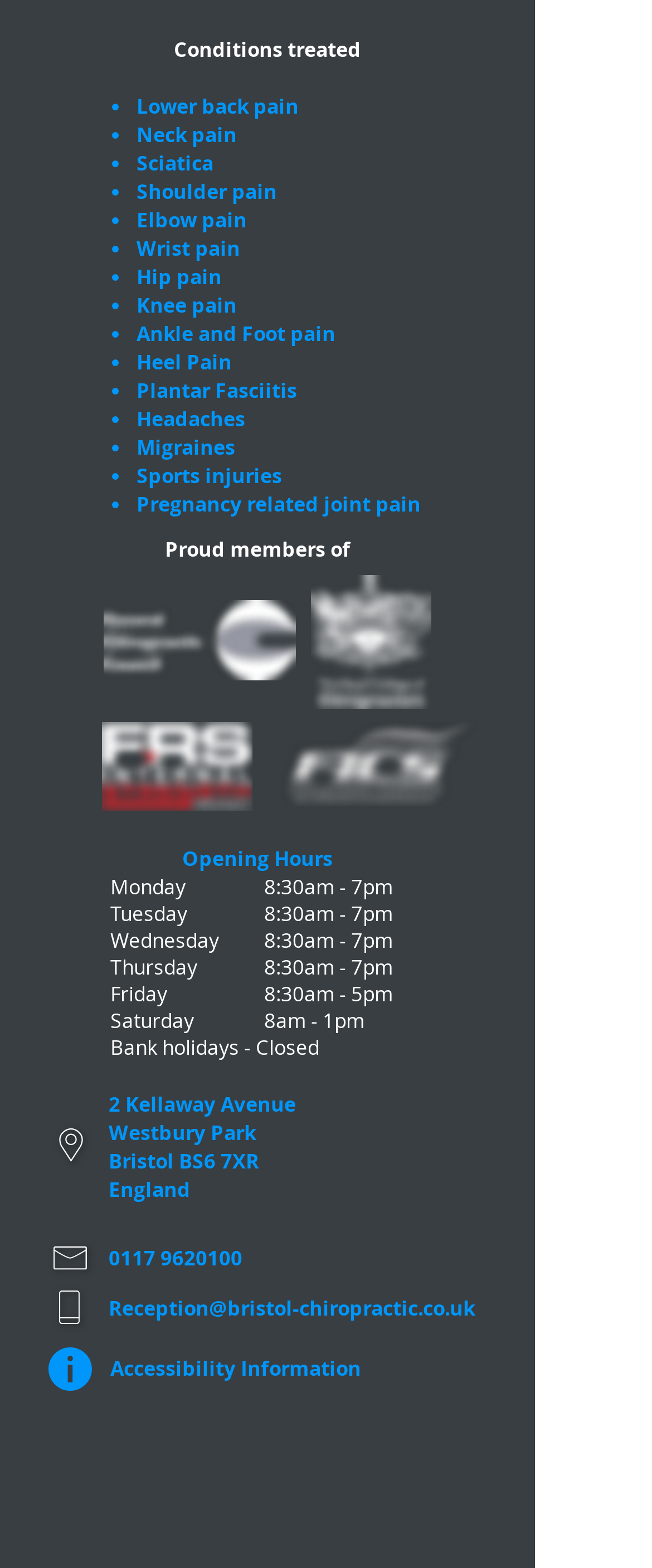Is the clinic open on bank holidays?
From the image, respond using a single word or phrase.

No